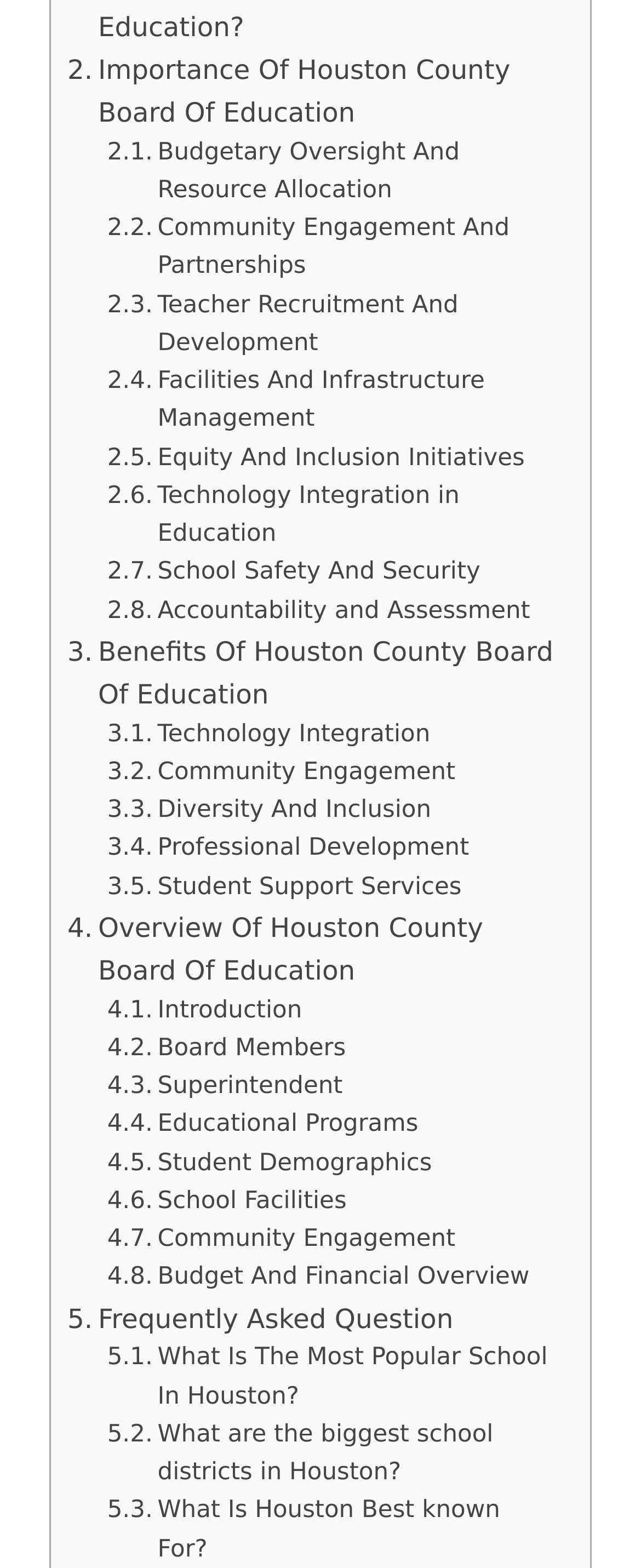How many links are related to administration?
Answer the question with as much detail as you can, using the image as a reference.

I counted the number of links that have keywords related to administration, such as 'Budgetary Oversight', 'Superintendent', 'Board Members', and 'Budget And Financial Overview'. There are 4 links in total that are related to administration.